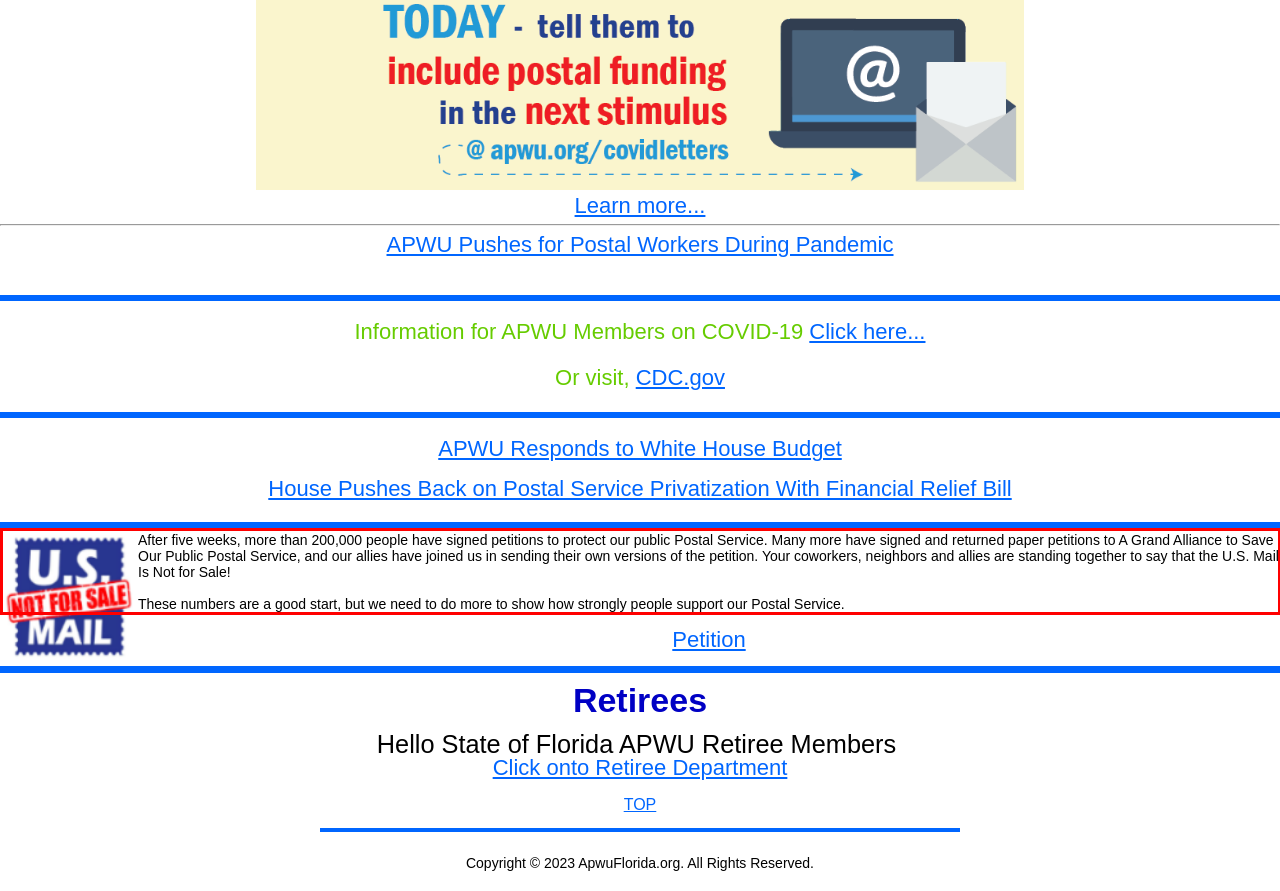You are given a screenshot showing a webpage with a red bounding box. Perform OCR to capture the text within the red bounding box.

After five weeks, more than 200,000 people have signed petitions to protect our public Postal Service. Many more have signed and returned paper petitions to A Grand Alliance to Save Our Public Postal Service, and our allies have joined us in sending their own versions of the petition. Your coworkers, neighbors and allies are standing together to say that the U.S. Mail Is Not for Sale! These numbers are a good start, but we need to do more to show how strongly people support our Postal Service.